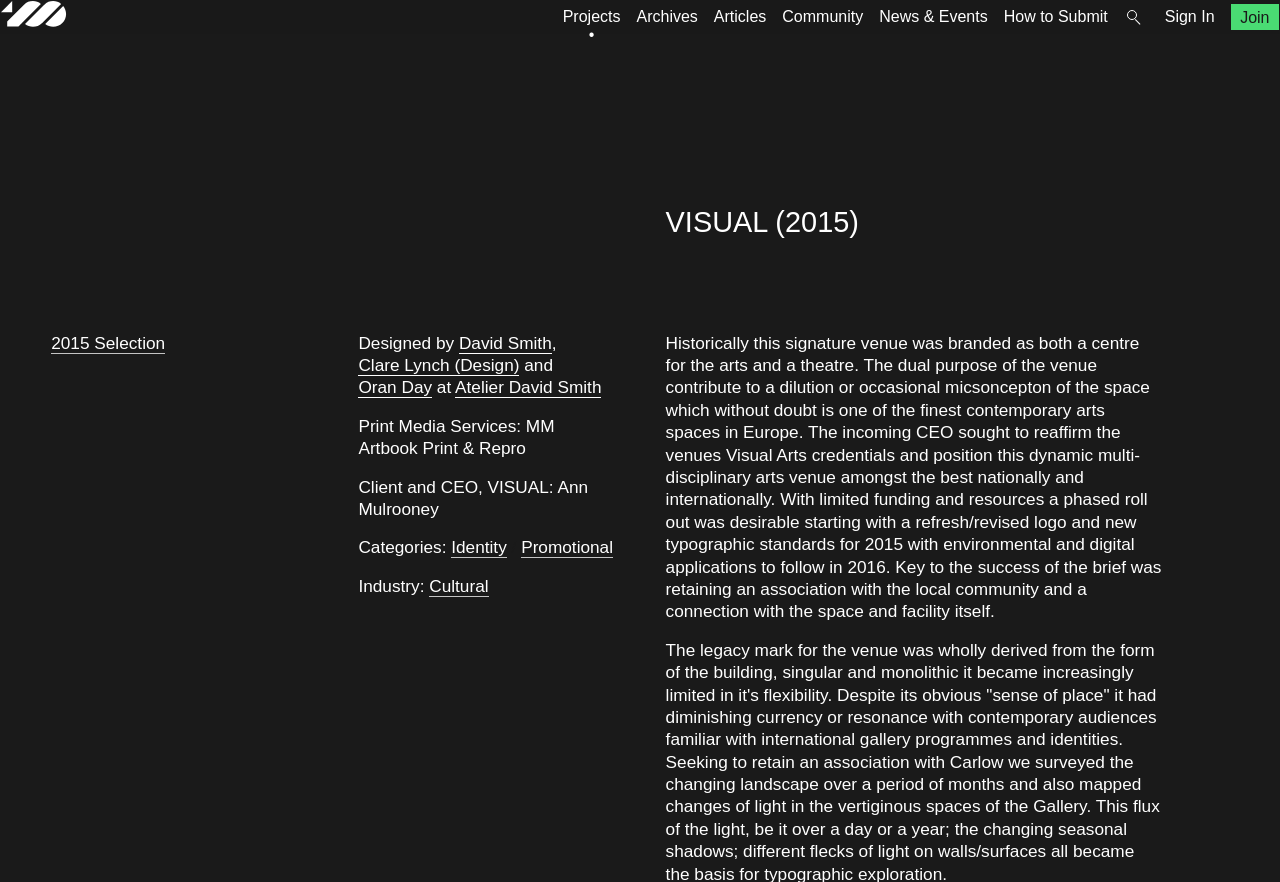Please identify the bounding box coordinates of the element on the webpage that should be clicked to follow this instruction: "Click on Projects". The bounding box coordinates should be given as four float numbers between 0 and 1, formatted as [left, top, right, bottom].

[0.4, 0.081, 0.445, 0.1]